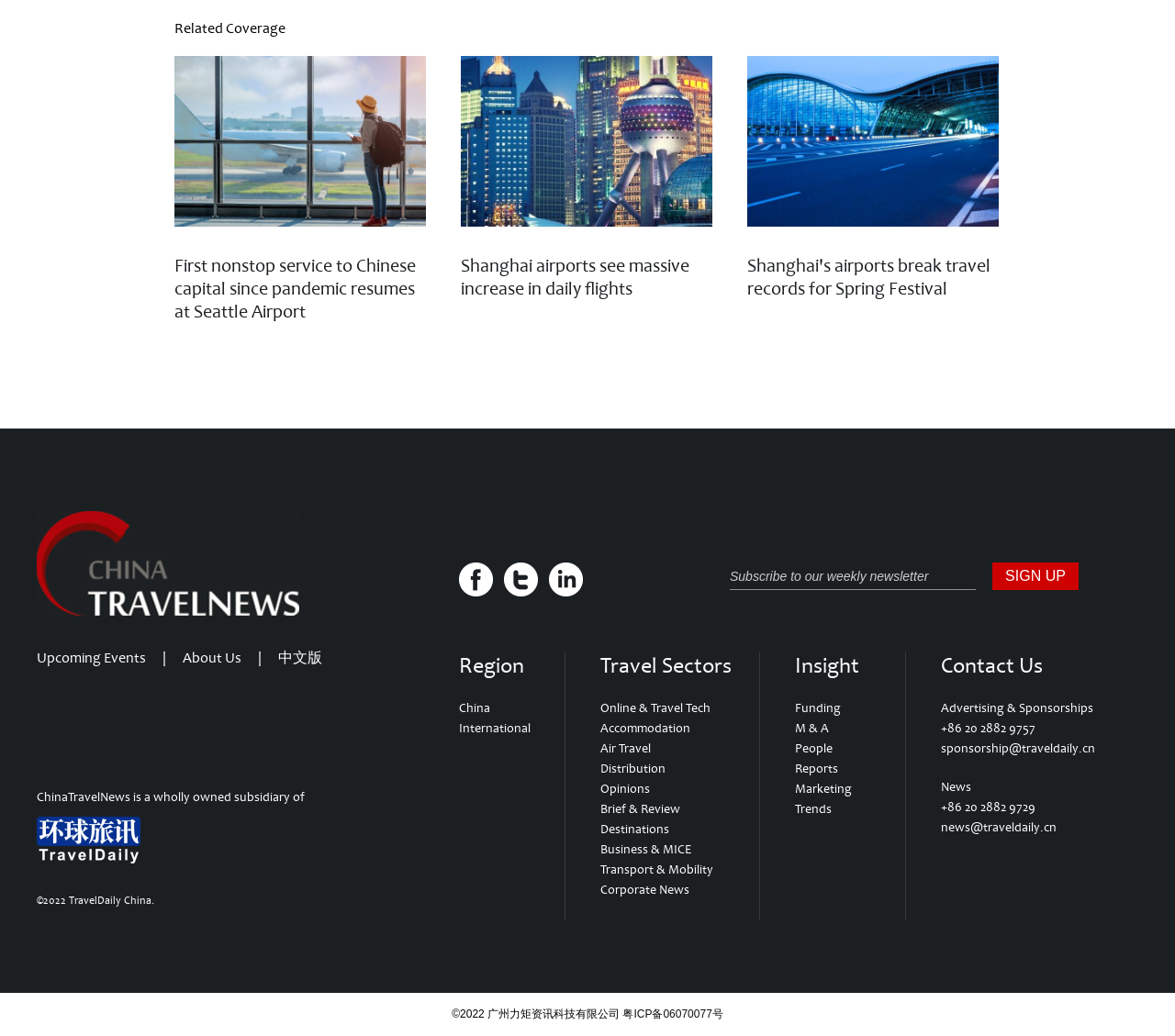What is the topic of the news article?
Give a one-word or short phrase answer based on the image.

Travel